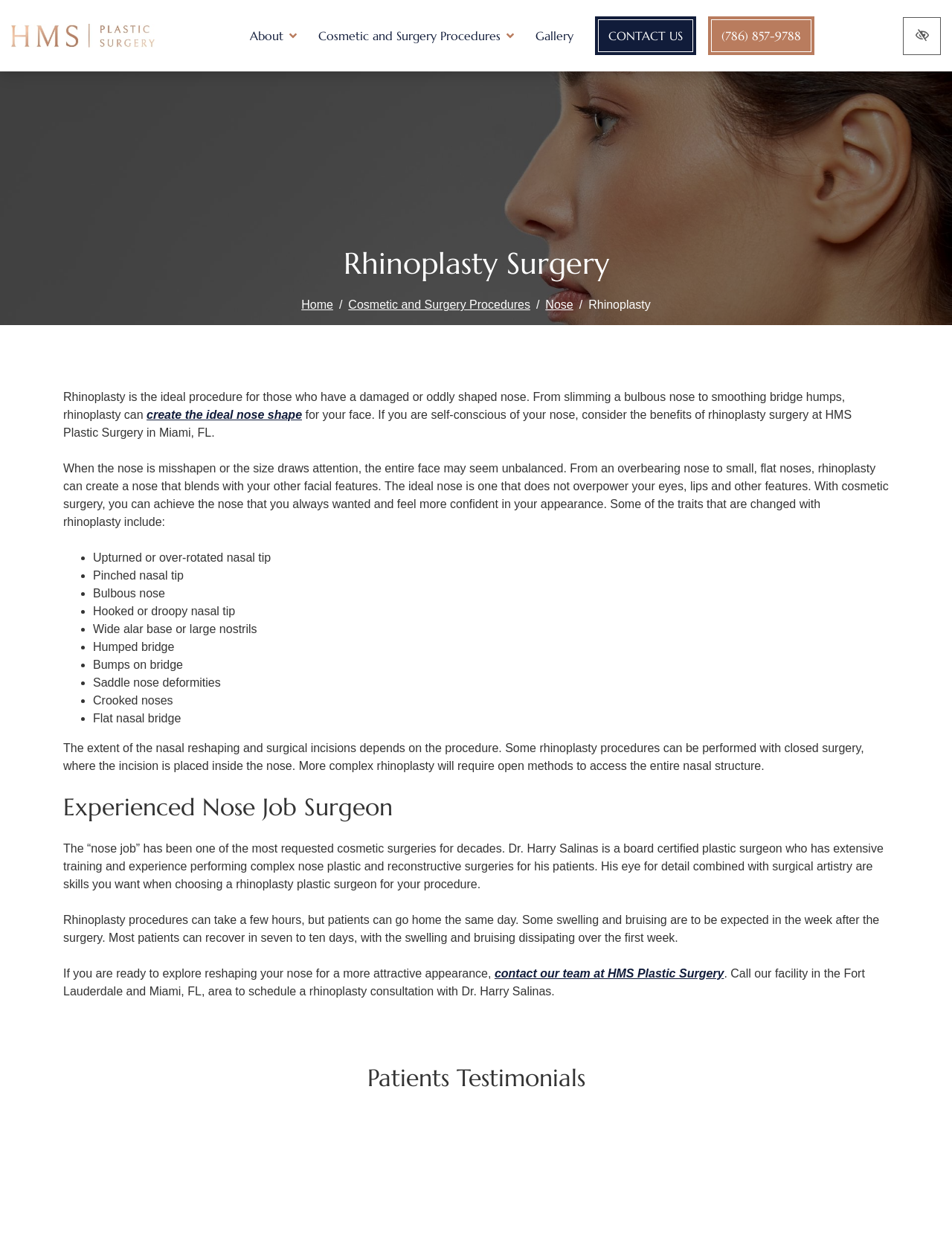Find the bounding box coordinates for the element that must be clicked to complete the instruction: "leave a name". The coordinates should be four float numbers between 0 and 1, indicated as [left, top, right, bottom].

None